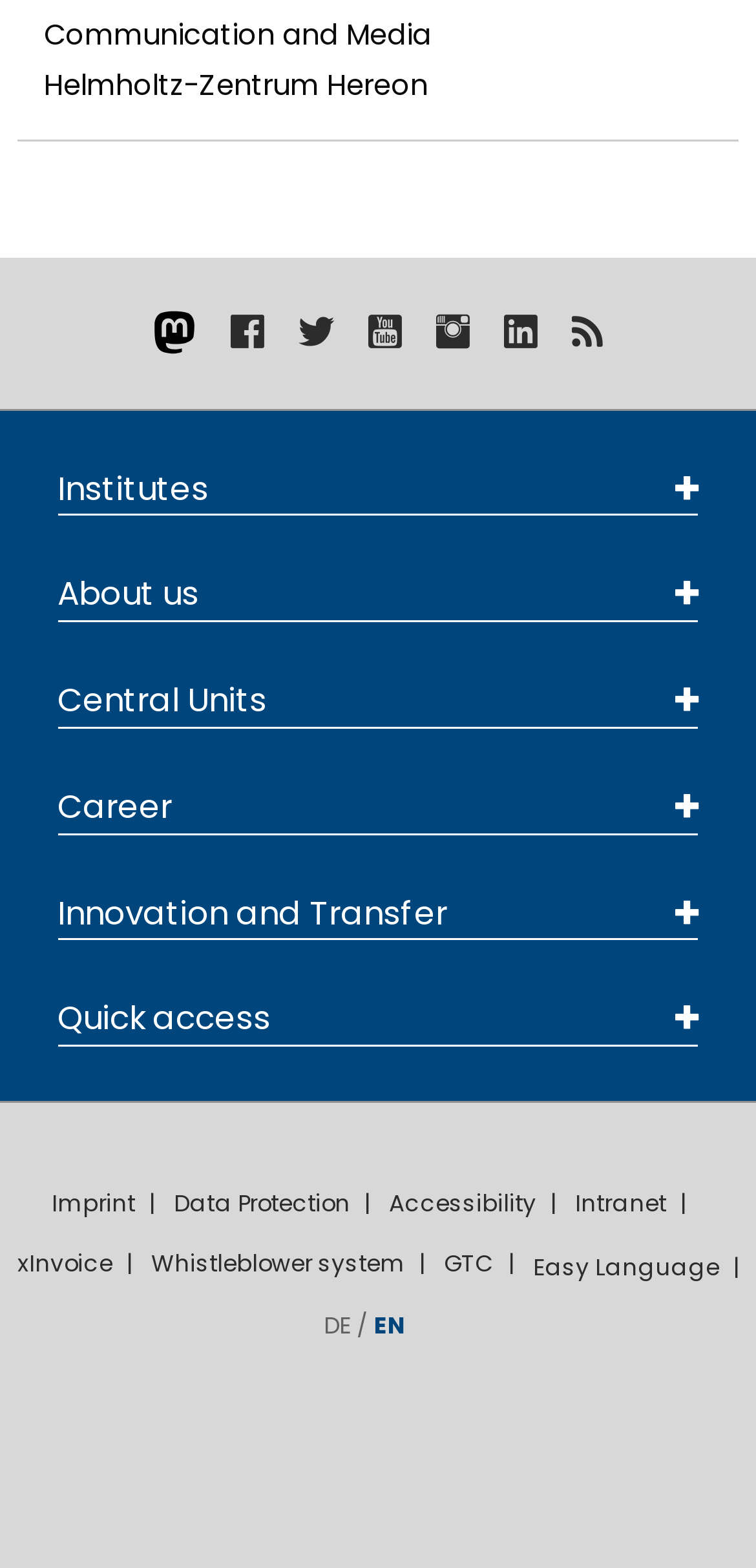Find the bounding box coordinates for the area that must be clicked to perform this action: "Switch to English".

[0.428, 0.827, 0.572, 0.867]